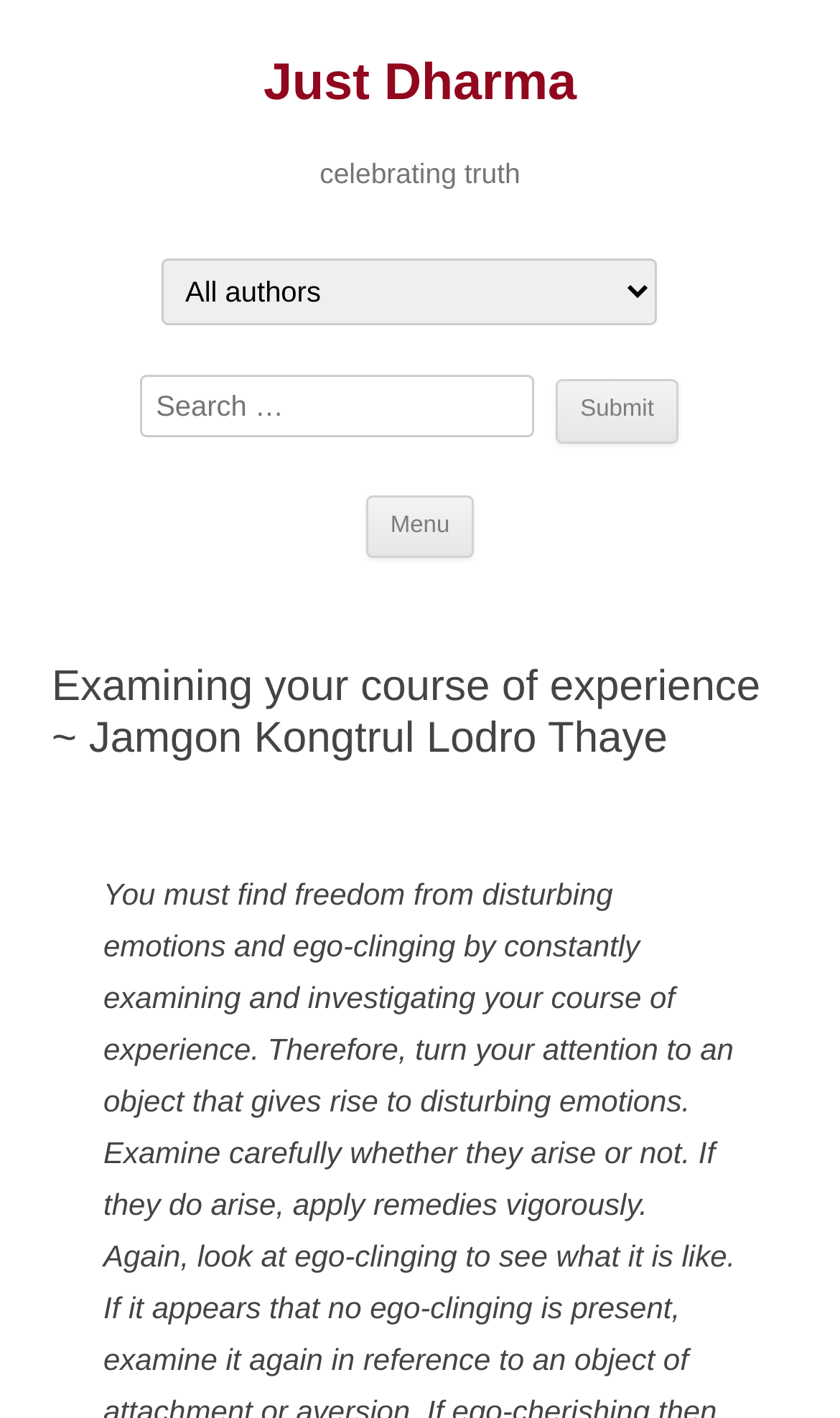Create an elaborate caption that covers all aspects of the webpage.

The webpage appears to be a blog or article page from a website called "Just Dharma". At the top left of the page, there is a heading that reads "Just Dharma", which is also a clickable link. Next to it, there is another heading that says "celebrating truth". 

Below these headings, there is a search bar with a combobox and a textbox where users can input their search queries. The search bar is accompanied by a "Submit" button. 

On the right side of the search bar, there is a heading that says "Menu". Below the "Menu" heading, there is a link that says "Skip to content", which is likely a shortcut for users to navigate to the main content of the page.

The main content of the page appears to be an article or blog post titled "Examining your course of experience ~ Jamgon Kongtrul Lodro Thaye". The article's title is displayed prominently on the page, and its content is likely to be a philosophical or spiritual discussion, as hinted by the meta description, which mentions finding freedom from disturbing emotions and ego-clinging by examining one's course of experience.